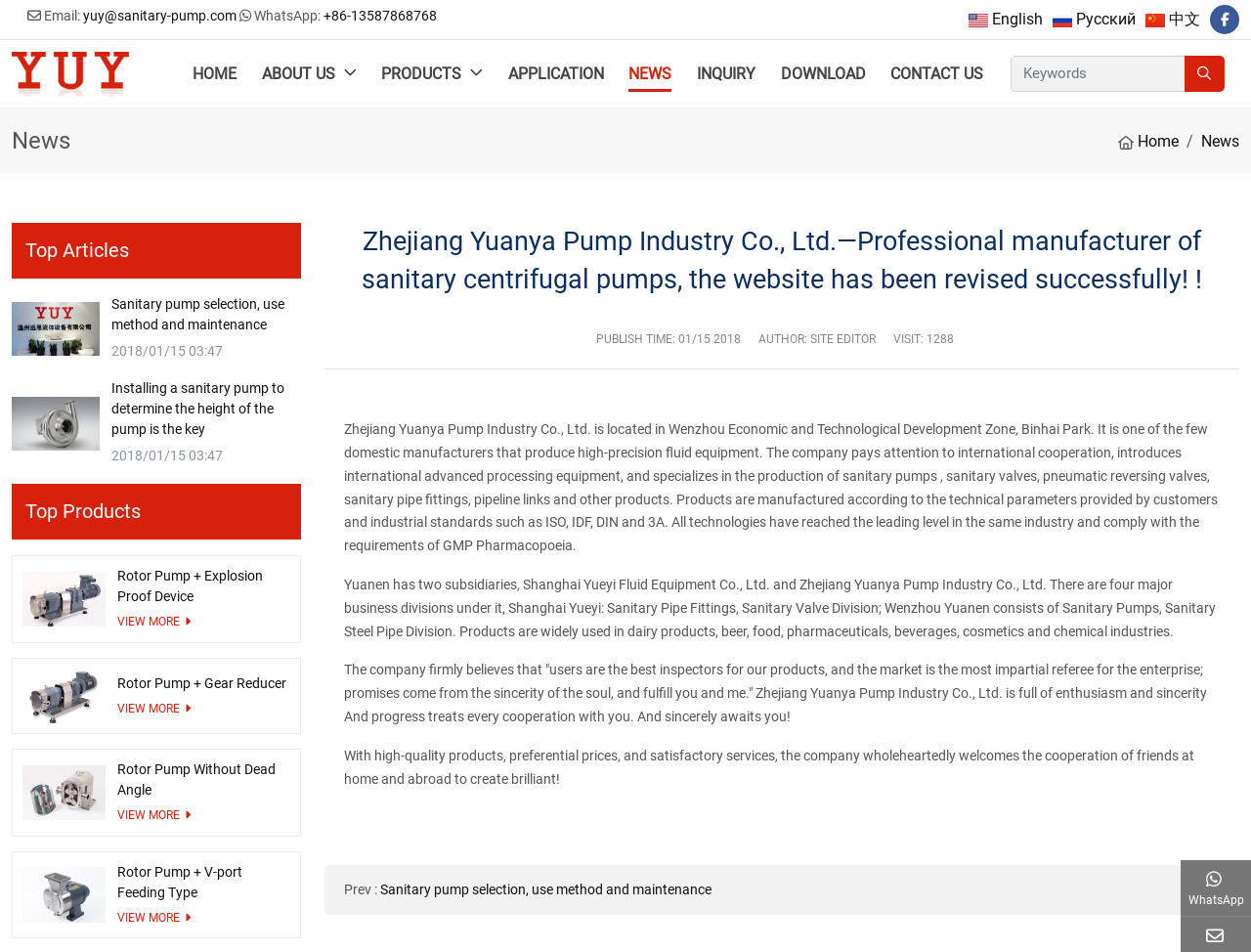Find the bounding box coordinates for the UI element that matches this description: "aria-label="keywords" placeholder="Keywords"".

[0.808, 0.059, 0.948, 0.096]